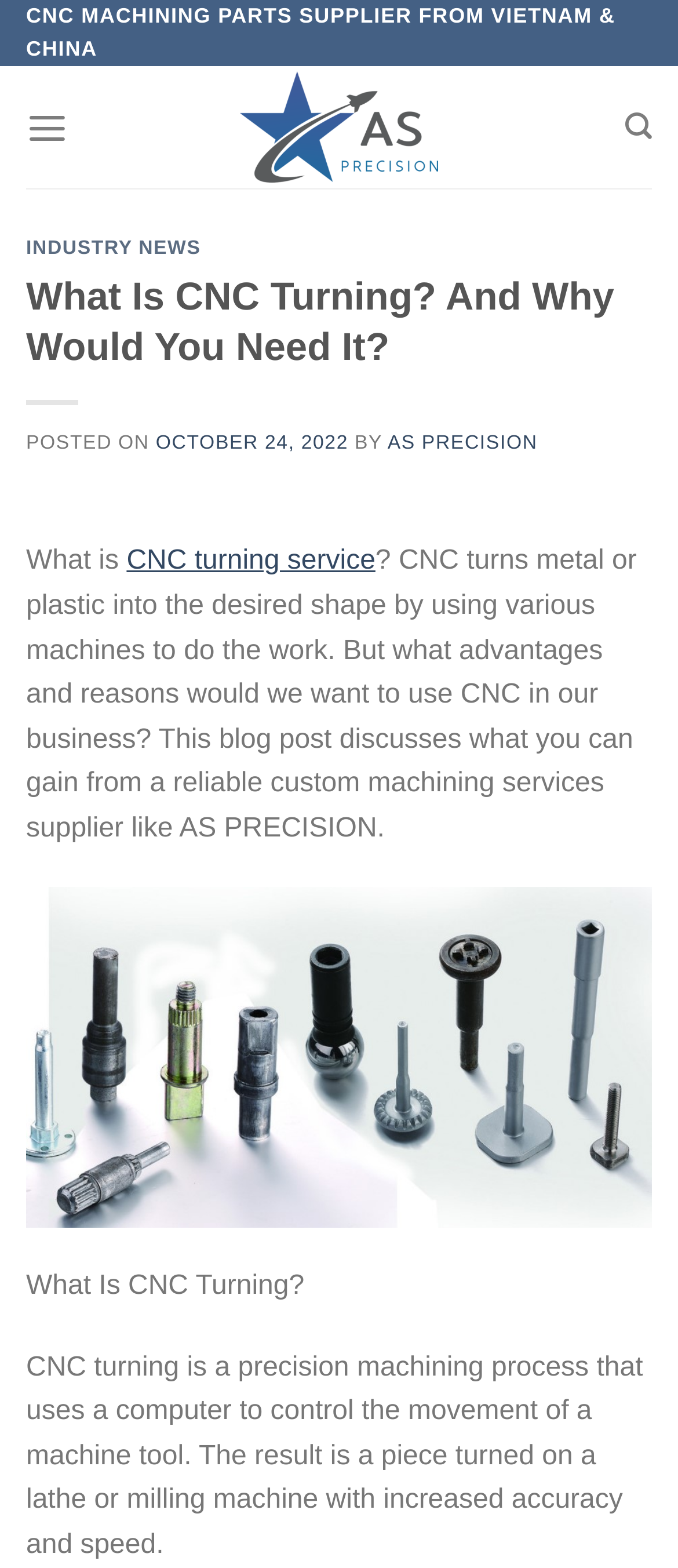Identify and provide the text content of the webpage's primary headline.

What Is CNC Turning? And Why Would You Need It?